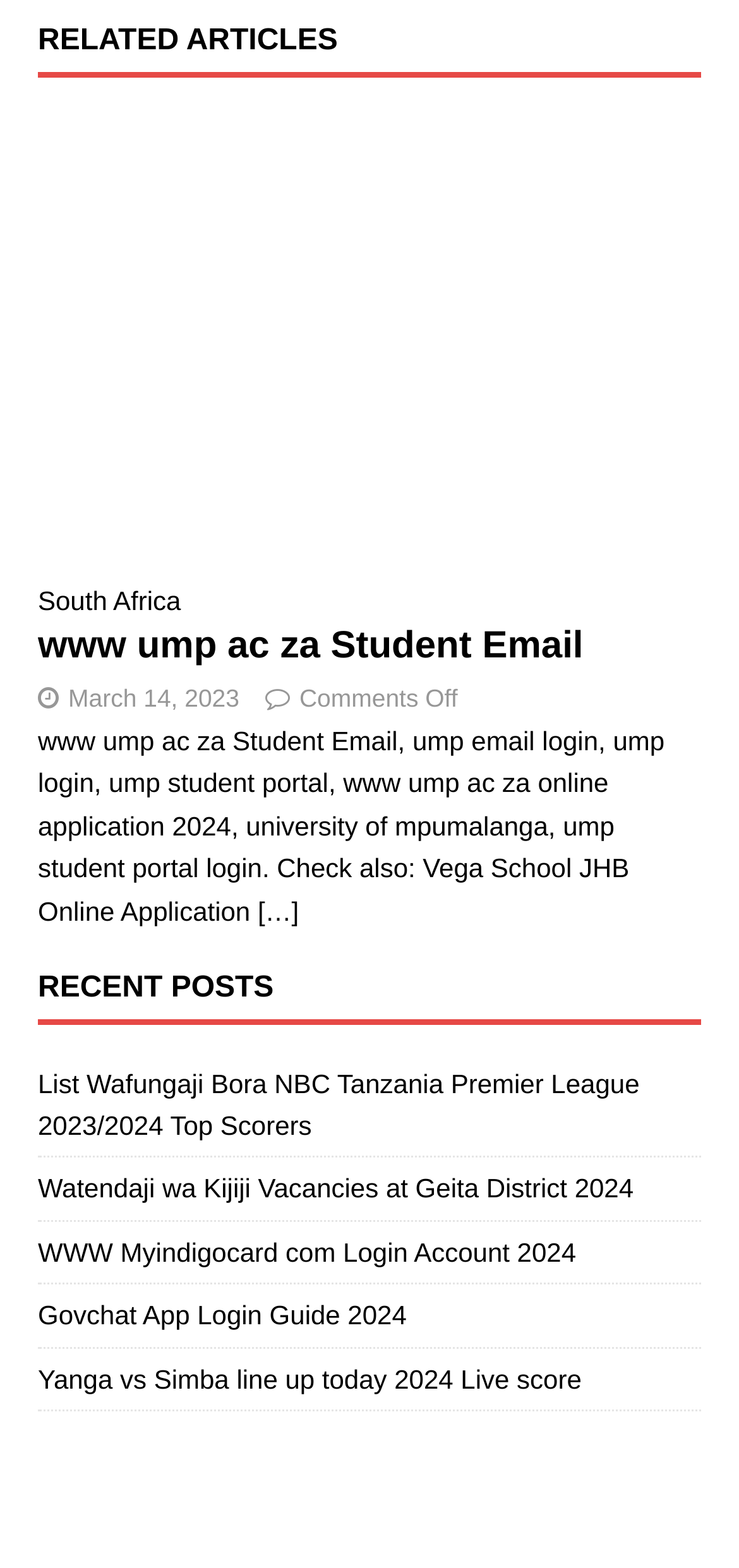Refer to the image and provide an in-depth answer to the question:
How many related articles are listed?

There is only 1 related article listed on the webpage, which is 'www ump ac za Student Email'.